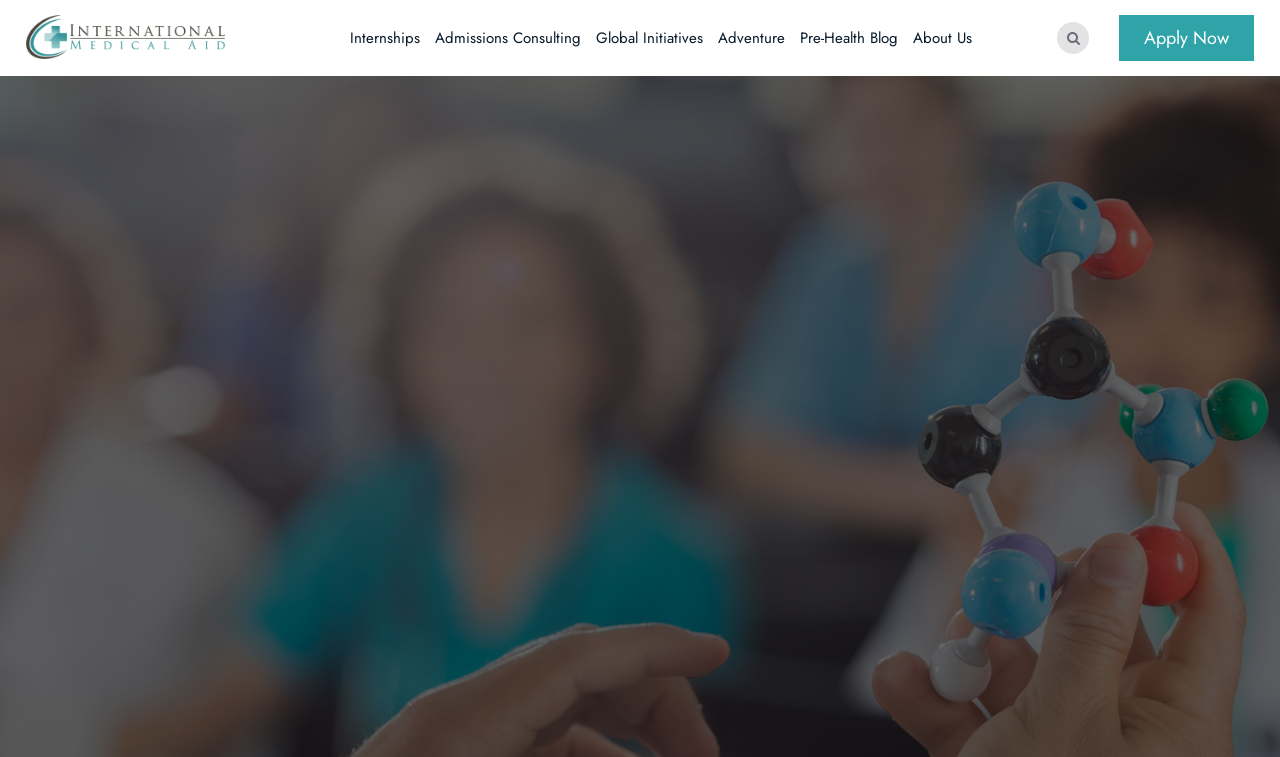Please find and report the bounding box coordinates of the element to click in order to perform the following action: "go to internships". The coordinates should be expressed as four float numbers between 0 and 1, in the format [left, top, right, bottom].

[0.273, 0.032, 0.328, 0.069]